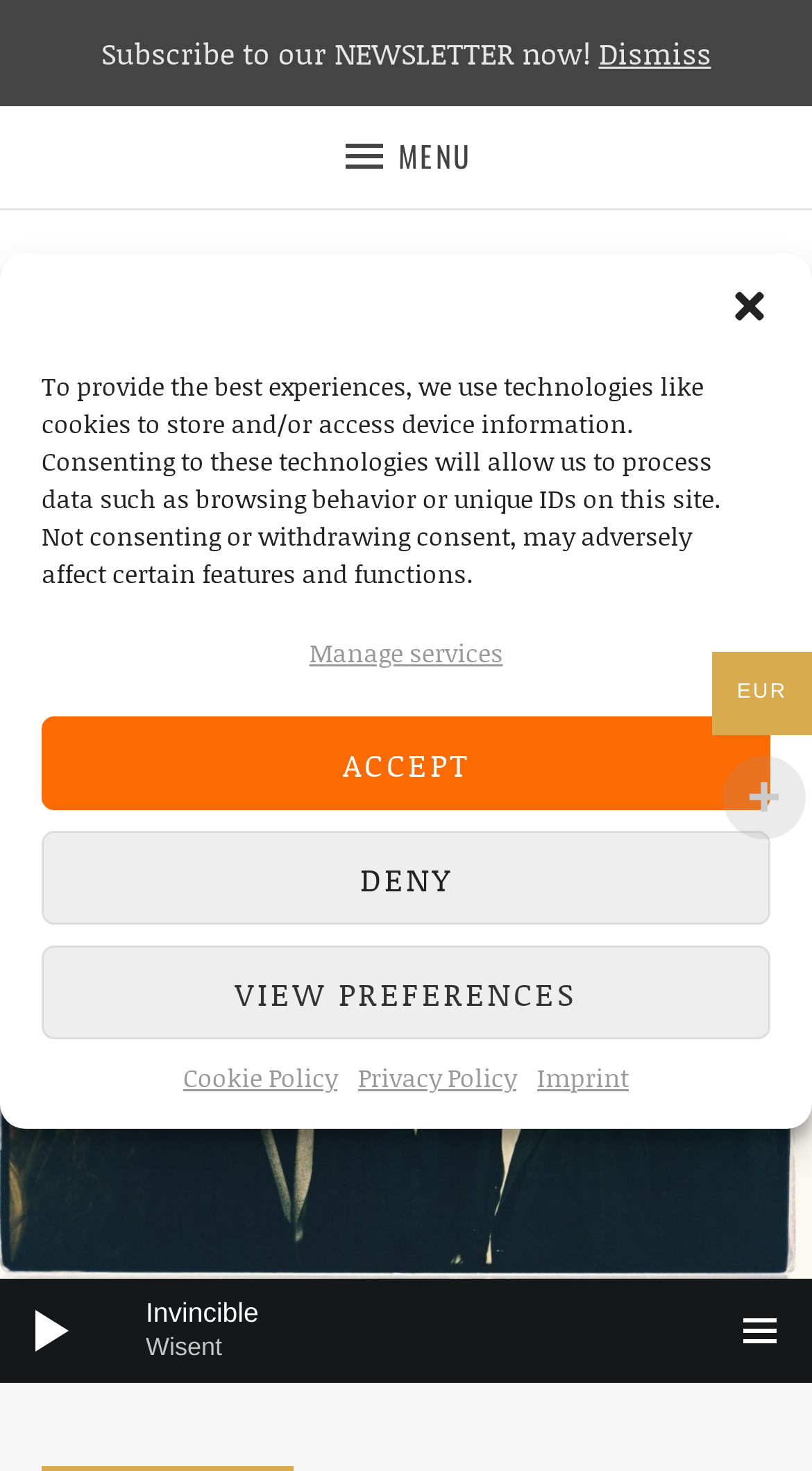Indicate the bounding box coordinates of the clickable region to achieve the following instruction: "Open the menu."

[0.418, 0.071, 0.582, 0.142]